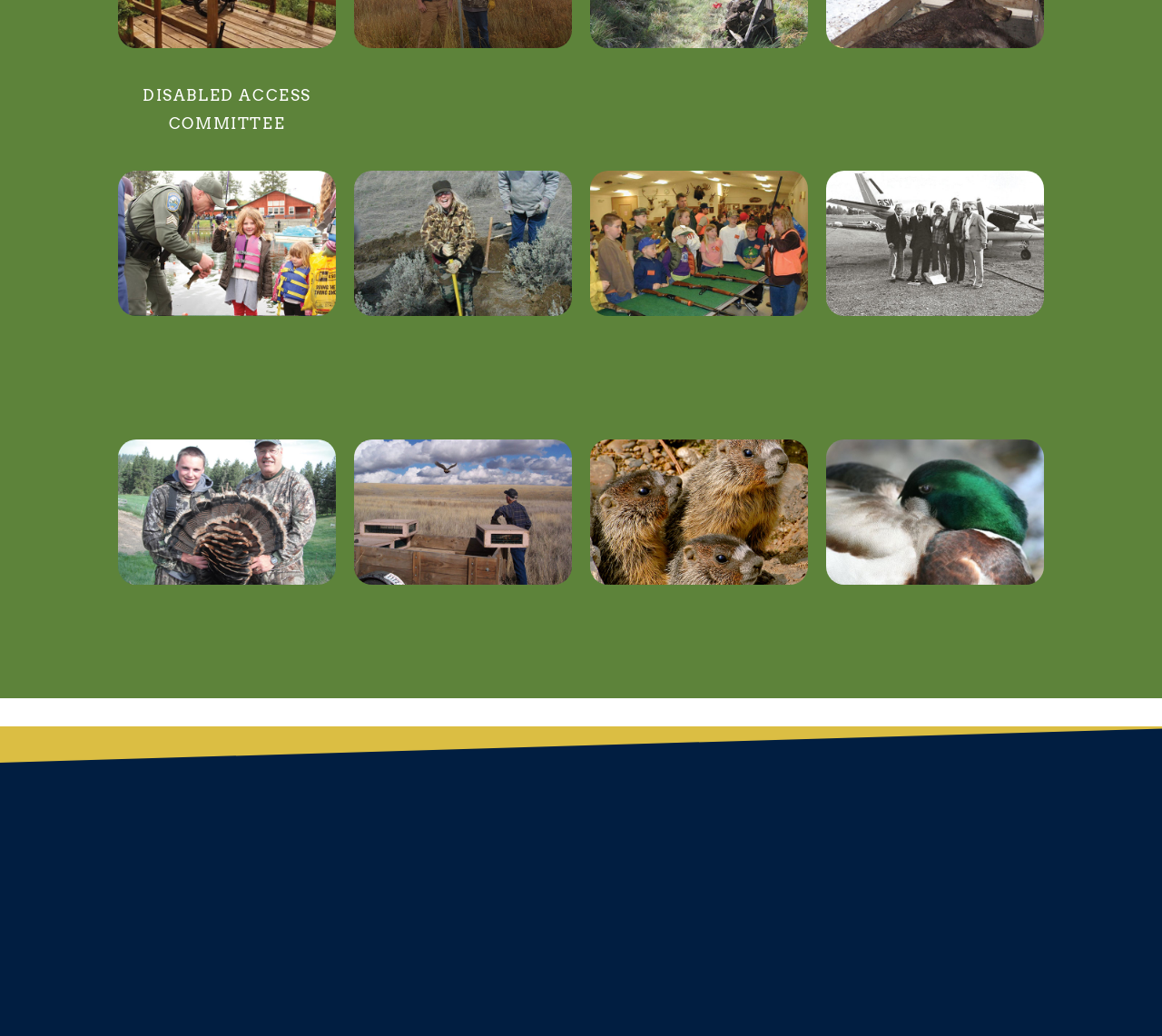How many links are there in the second row?
Look at the image and answer the question with a single word or phrase.

3